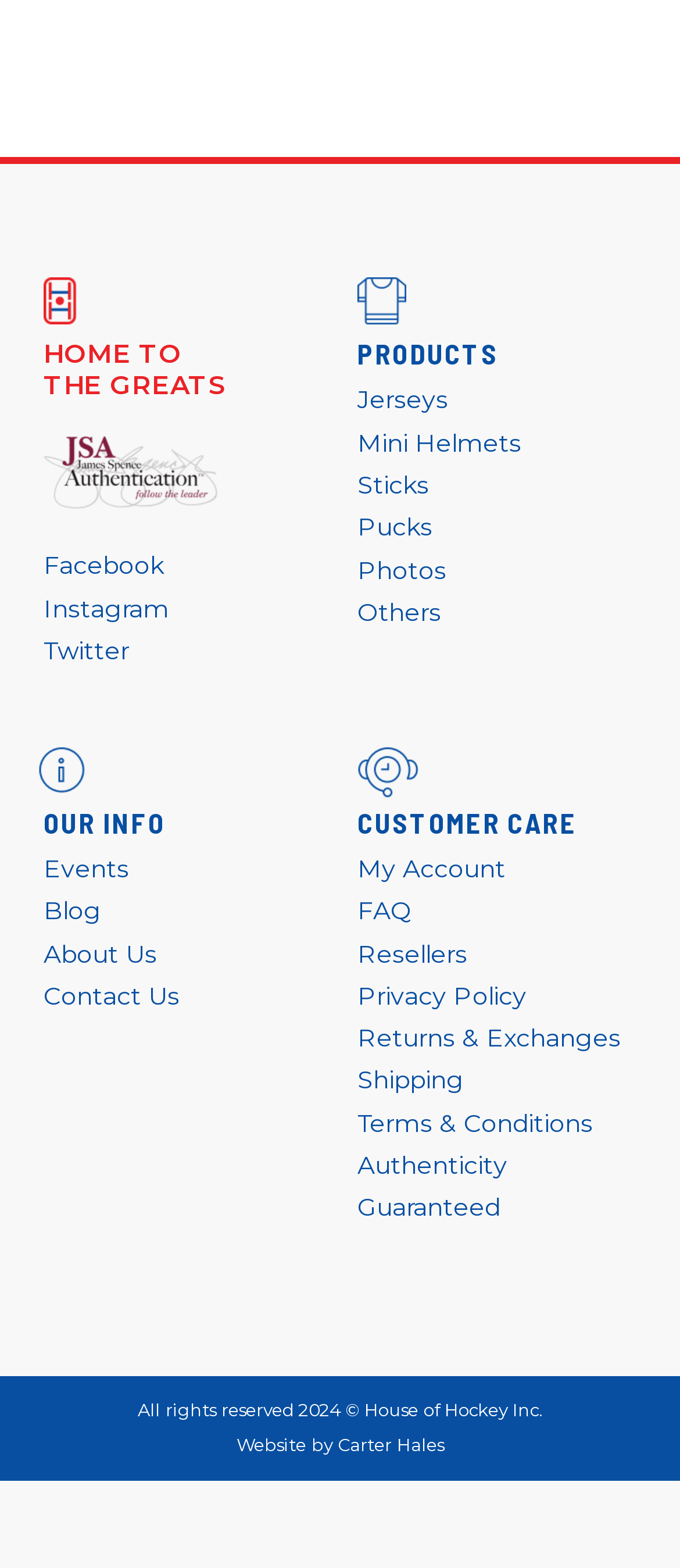What is the main category of products offered? Observe the screenshot and provide a one-word or short phrase answer.

Hockey